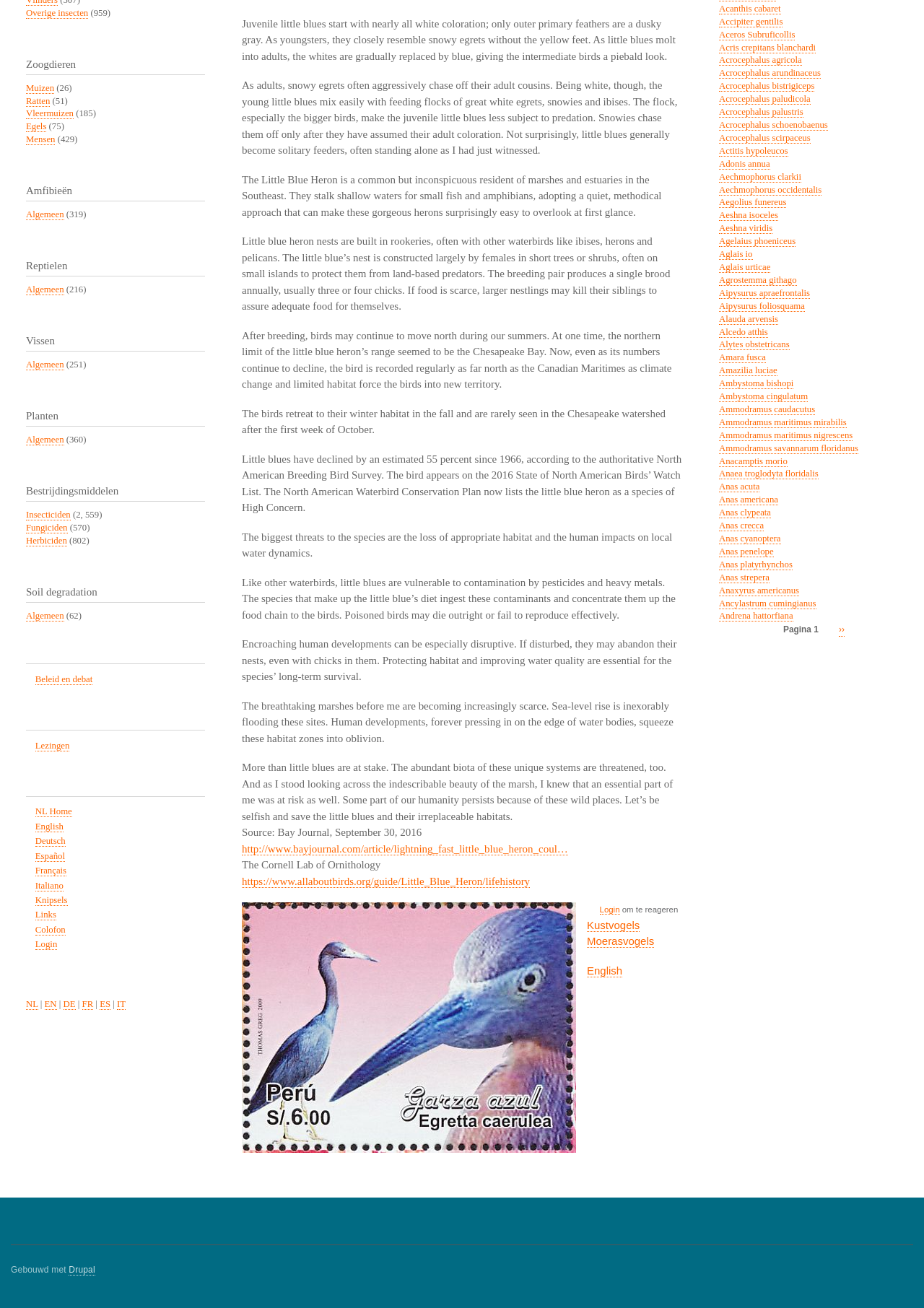Extract the bounding box coordinates for the described element: "Alytes obstetricans". The coordinates should be represented as four float numbers between 0 and 1: [left, top, right, bottom].

[0.778, 0.26, 0.854, 0.268]